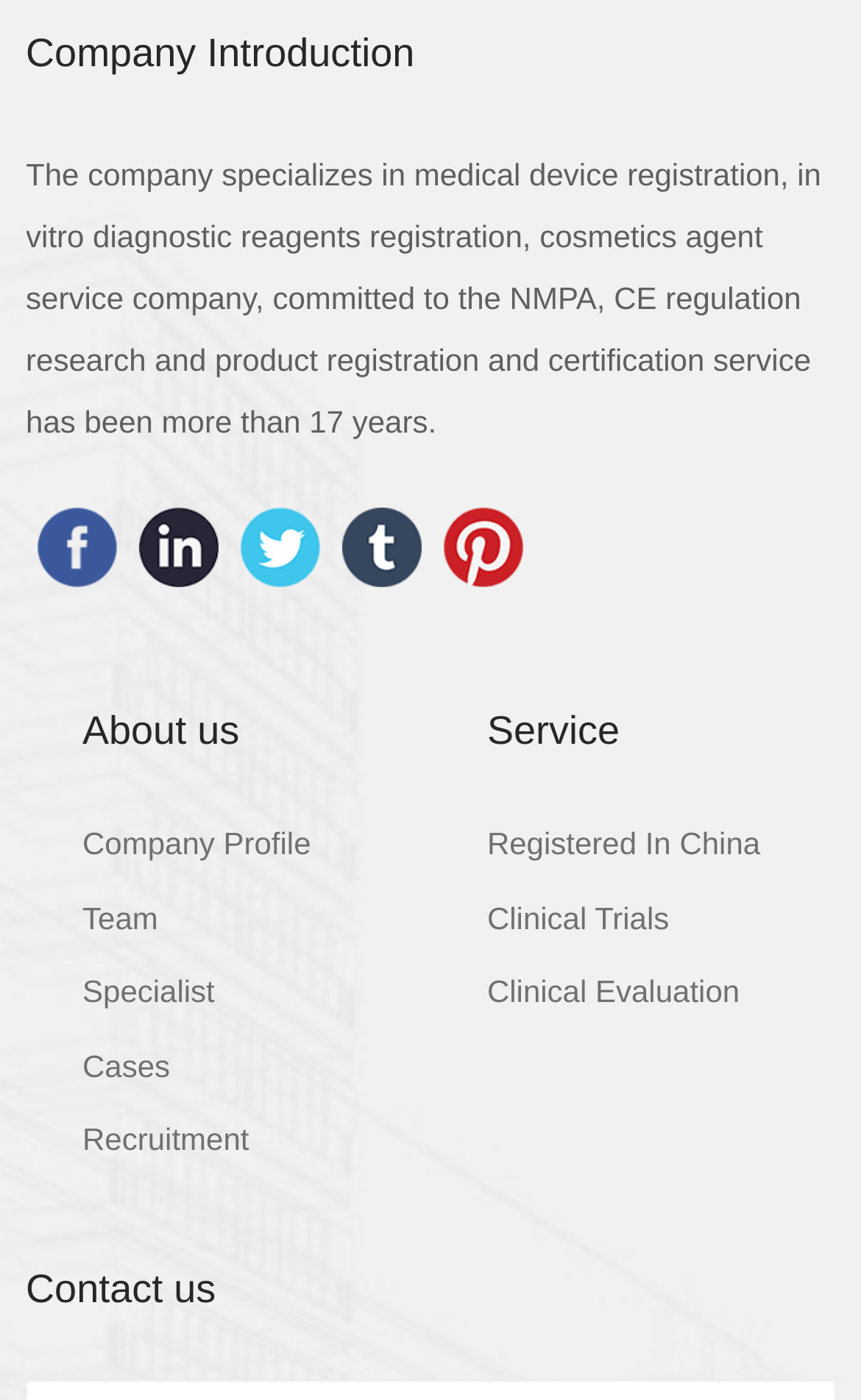Examine the image carefully and respond to the question with a detailed answer: 
What is the last service mentioned?

The last service mentioned is 'Clinical Evaluation', which is a link element with ID 373, located below the 'Clinical Trials' link under the 'Service' category.